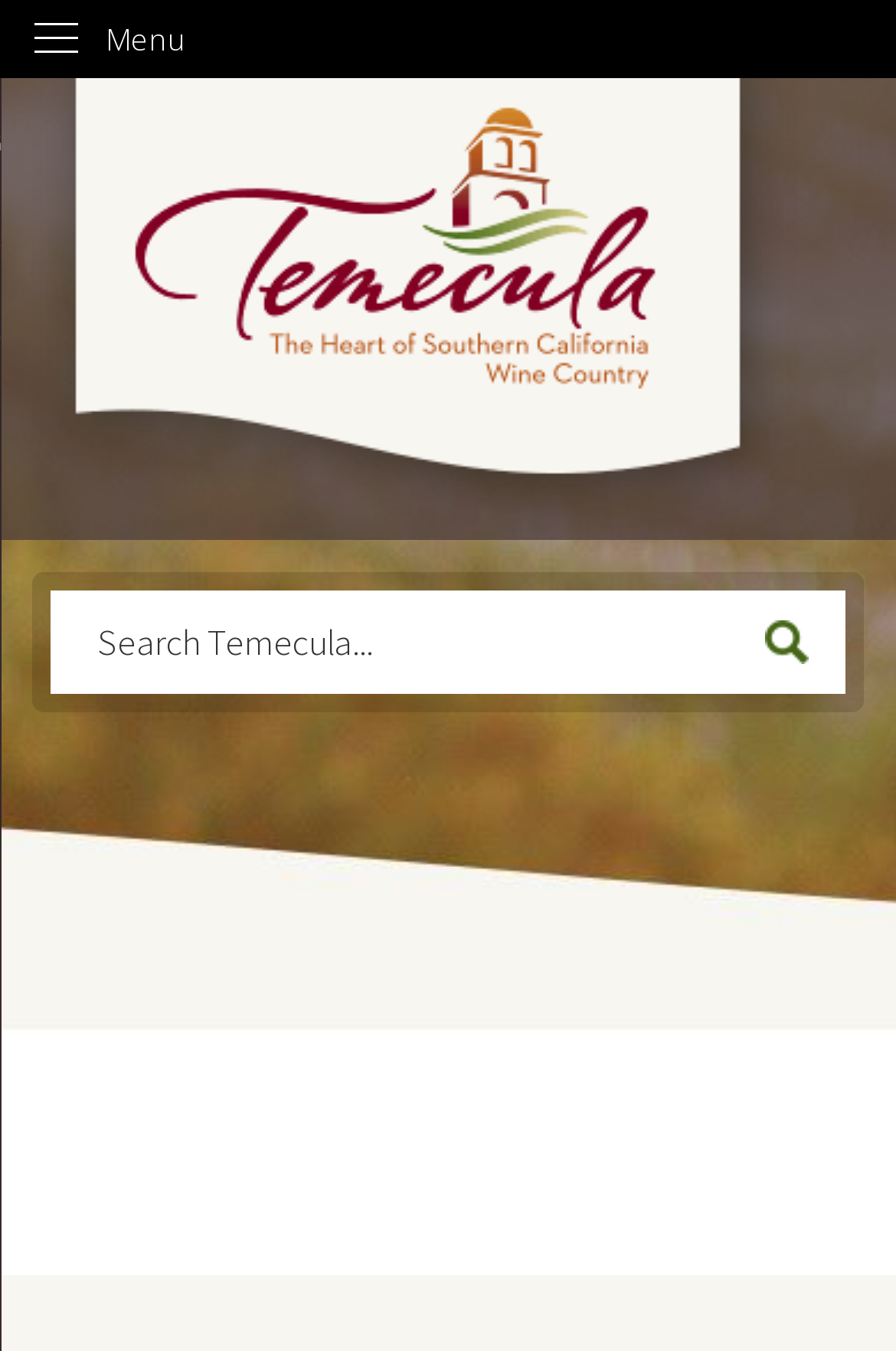Use the details in the image to answer the question thoroughly: 
What is above the 'Click to Home' link?

By comparing the y1, y2 coordinates of the elements, we can determine that the 'Menu' element is above the 'Click to Home' link.